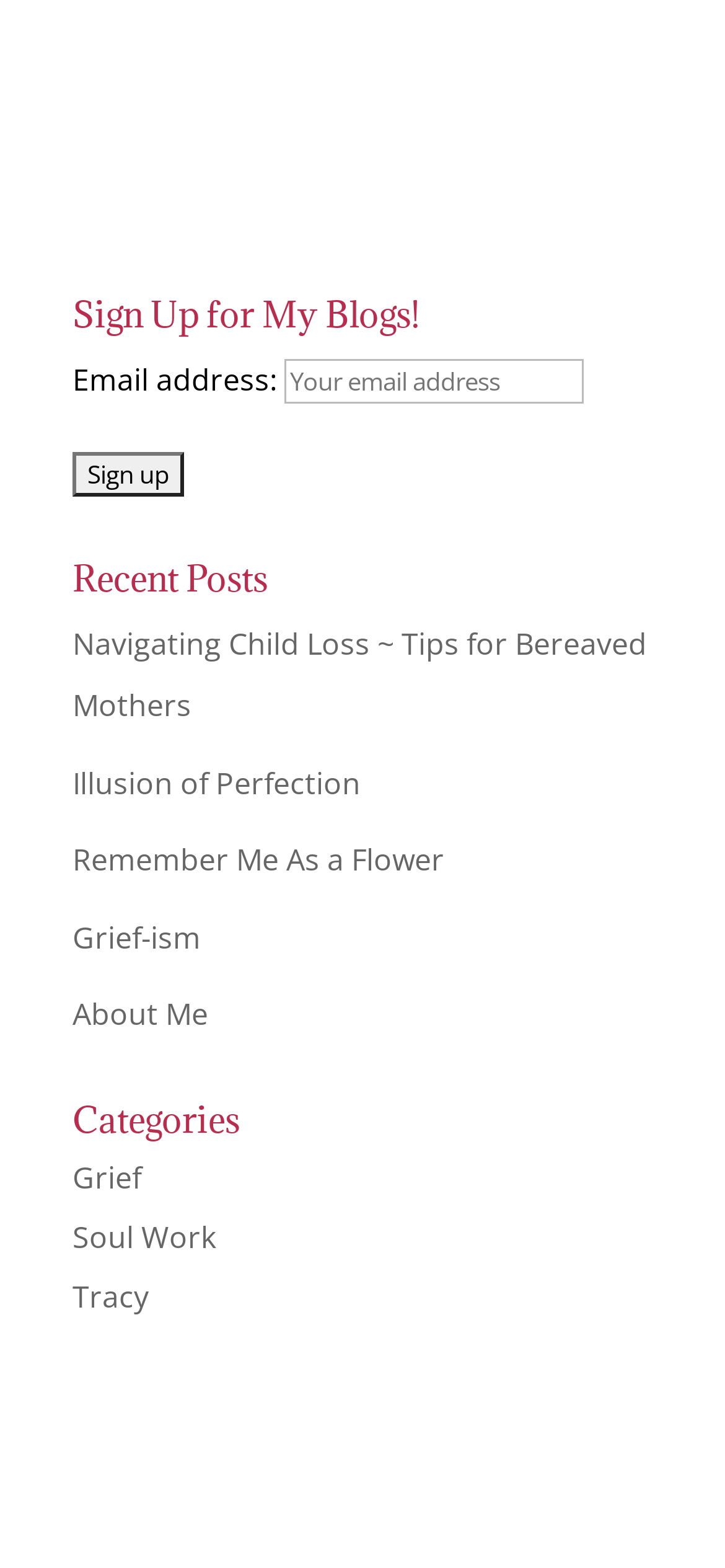Please specify the bounding box coordinates of the clickable region to carry out the following instruction: "Contact the team". The coordinates should be four float numbers between 0 and 1, in the format [left, top, right, bottom].

None